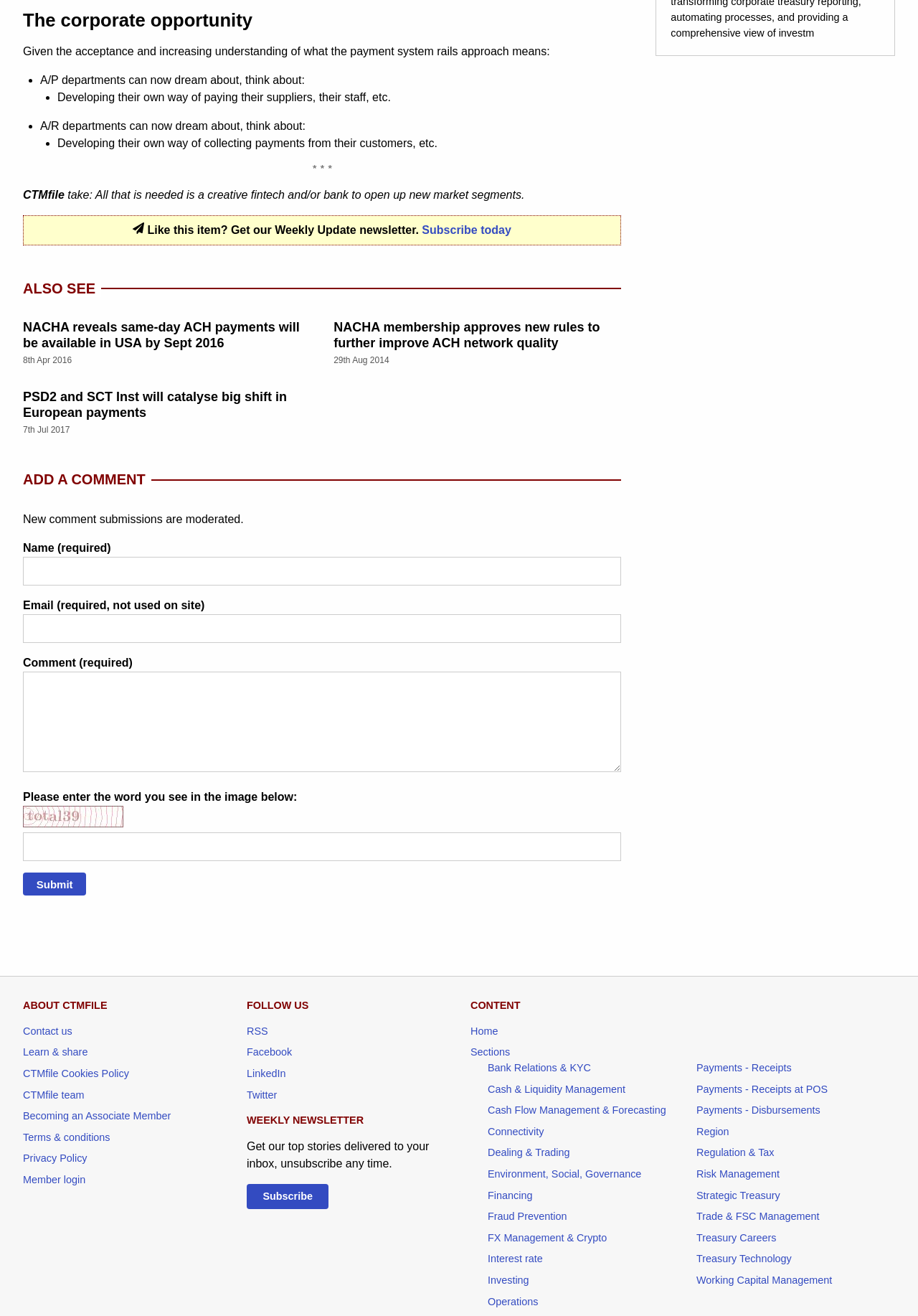What is the purpose of the 'ADD A COMMENT' section?
Provide a one-word or short-phrase answer based on the image.

To allow users to comment